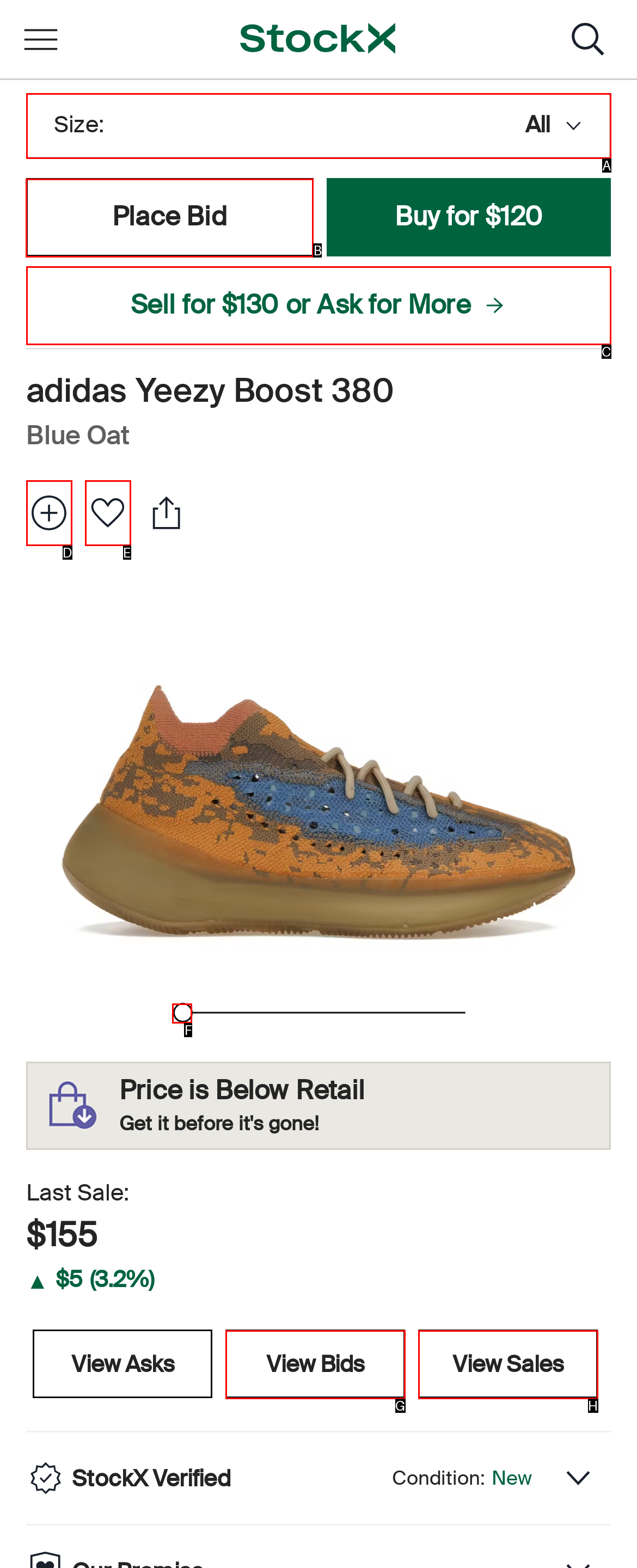Indicate the letter of the UI element that should be clicked to accomplish the task: View Jeffrey D. Magill's profile. Answer with the letter only.

None